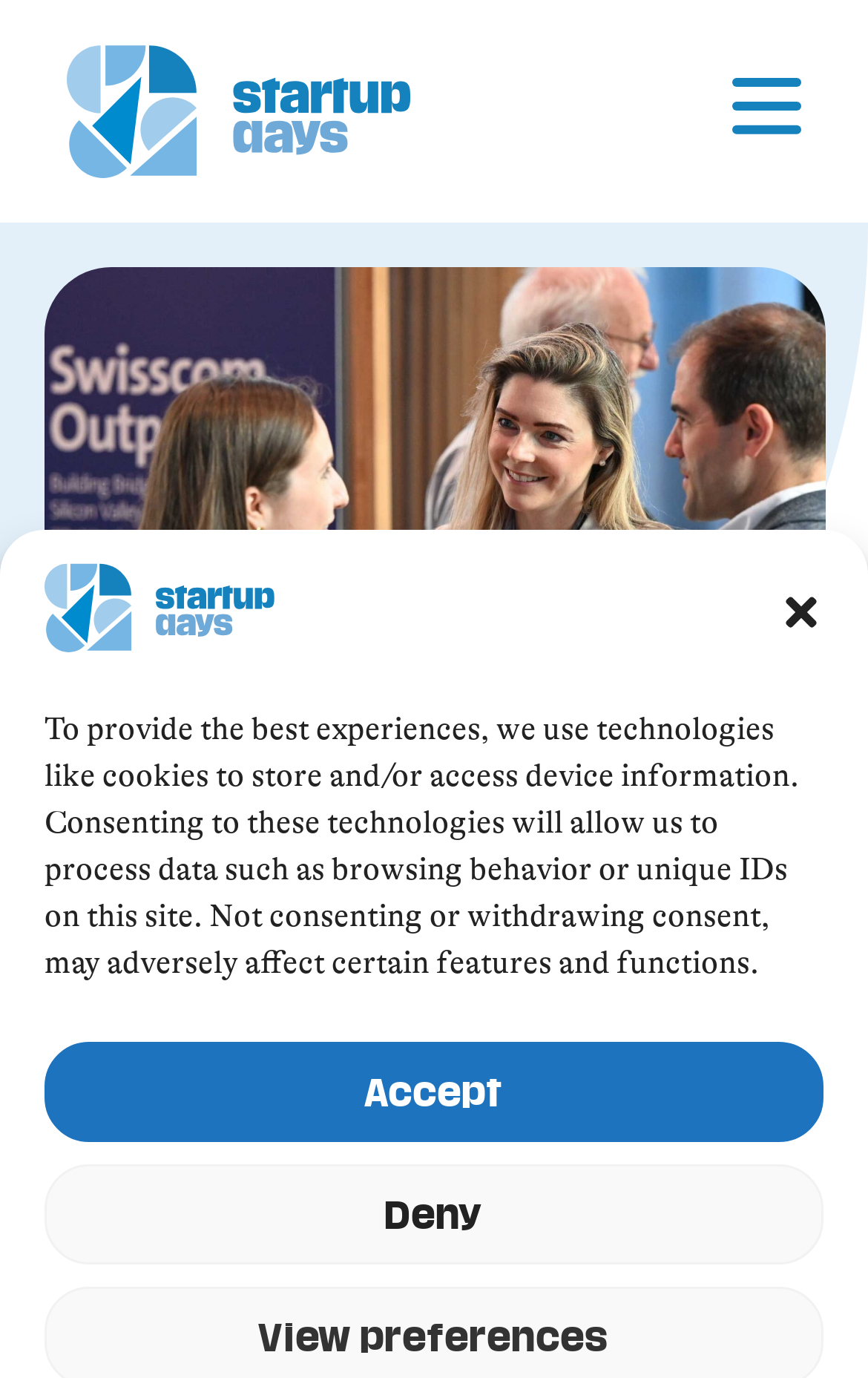Identify the coordinates of the bounding box for the element described below: "alt="icon-instagramm"". Return the coordinates as four float numbers between 0 and 1: [left, top, right, bottom].

[0.897, 0.683, 0.988, 0.741]